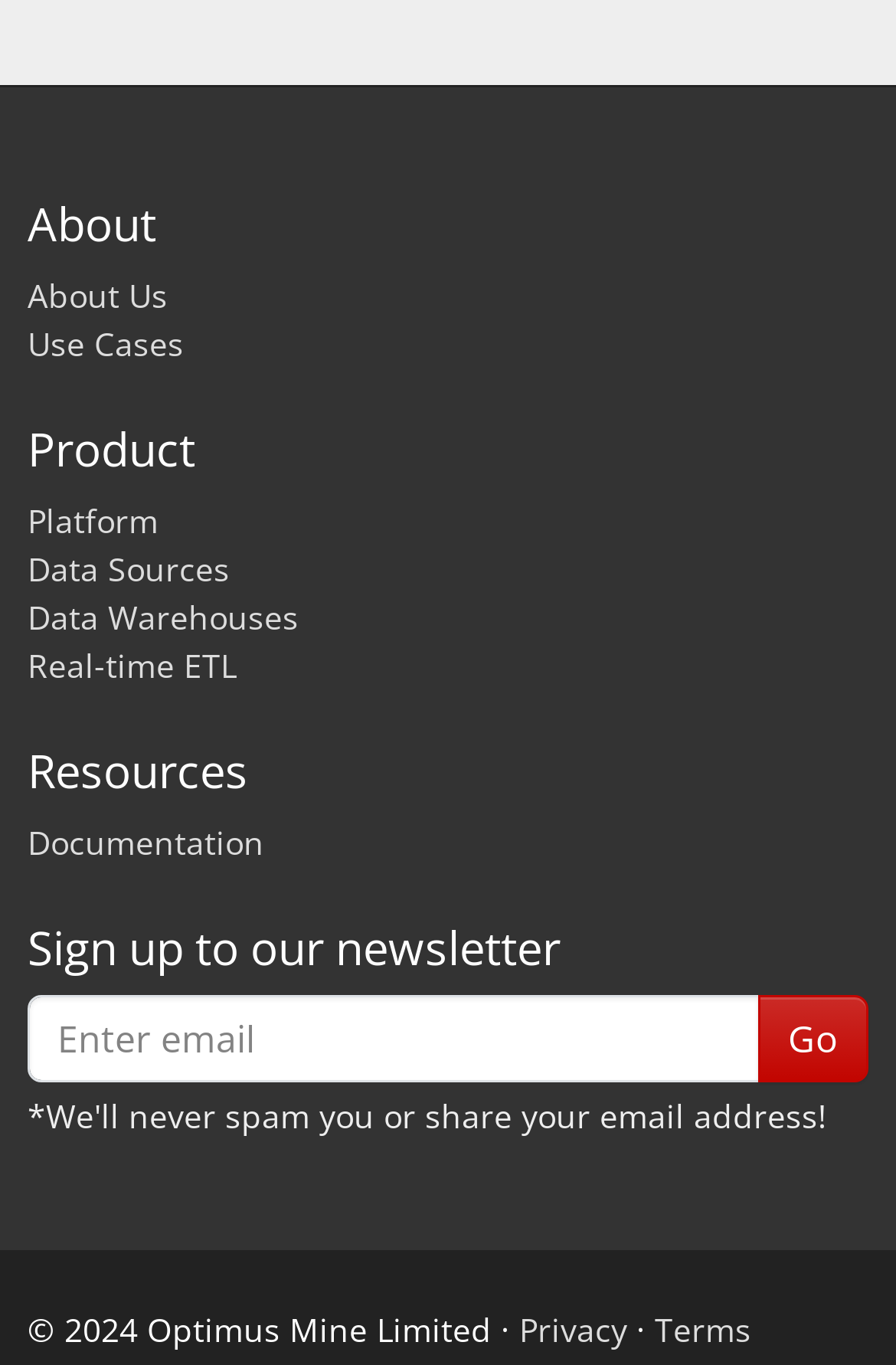Please identify the coordinates of the bounding box that should be clicked to fulfill this instruction: "Go to Platform".

[0.031, 0.365, 0.177, 0.397]